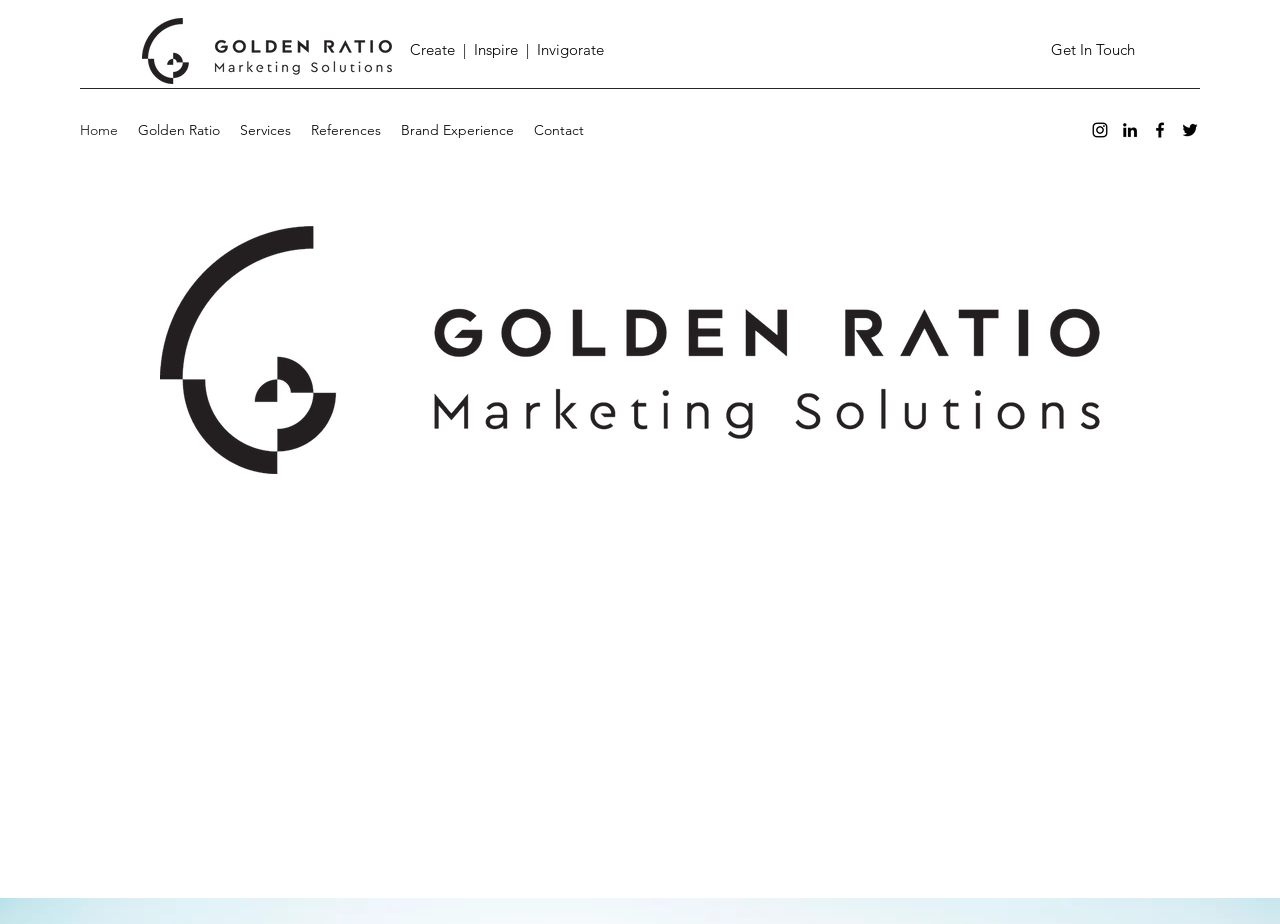Given the description Get In Touch, predict the bounding box coordinates of the UI element. Ensure the coordinates are in the format (top-left x, top-left y, bottom-right x, bottom-right y) and all values are between 0 and 1.

[0.82, 0.039, 0.887, 0.069]